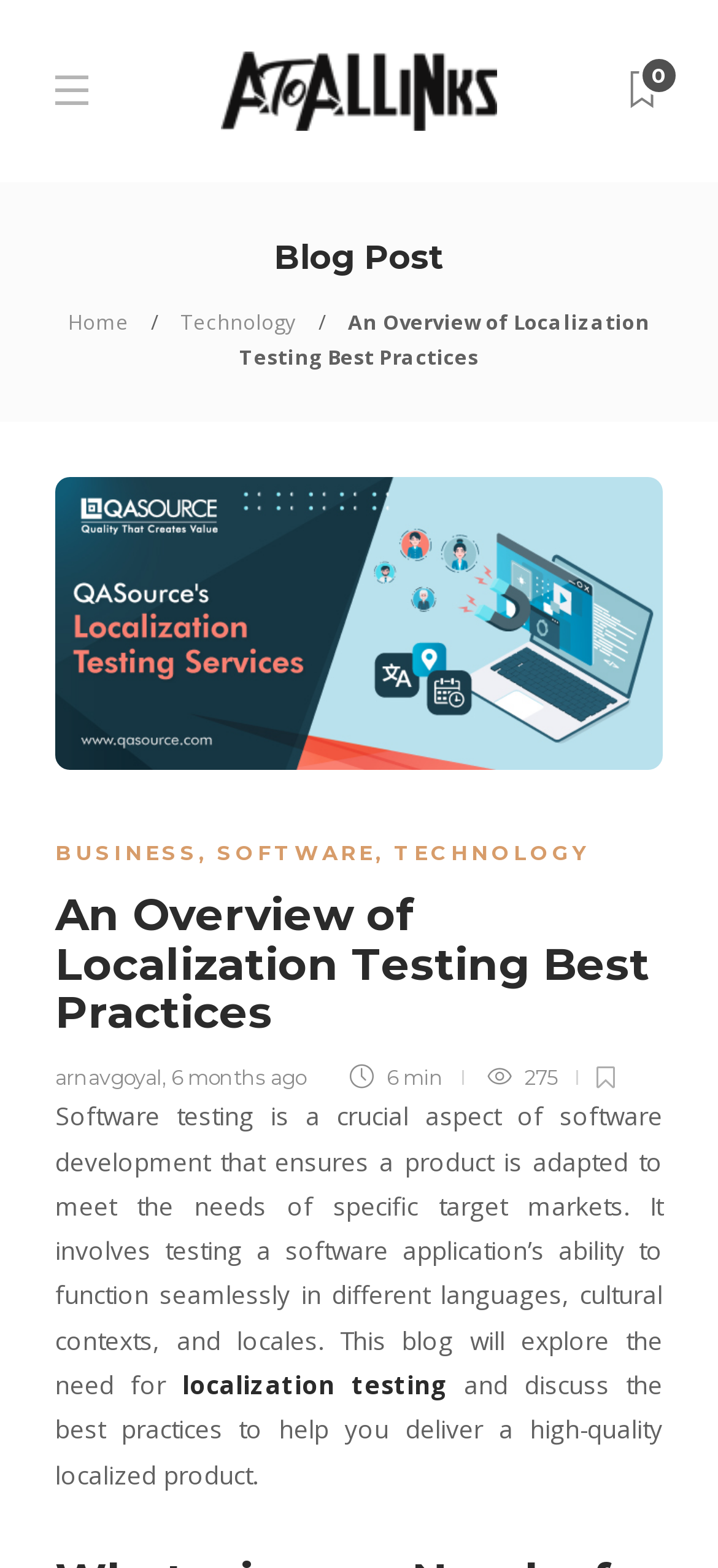Please locate the clickable area by providing the bounding box coordinates to follow this instruction: "visit arnavgoyal's profile".

[0.077, 0.678, 0.226, 0.695]